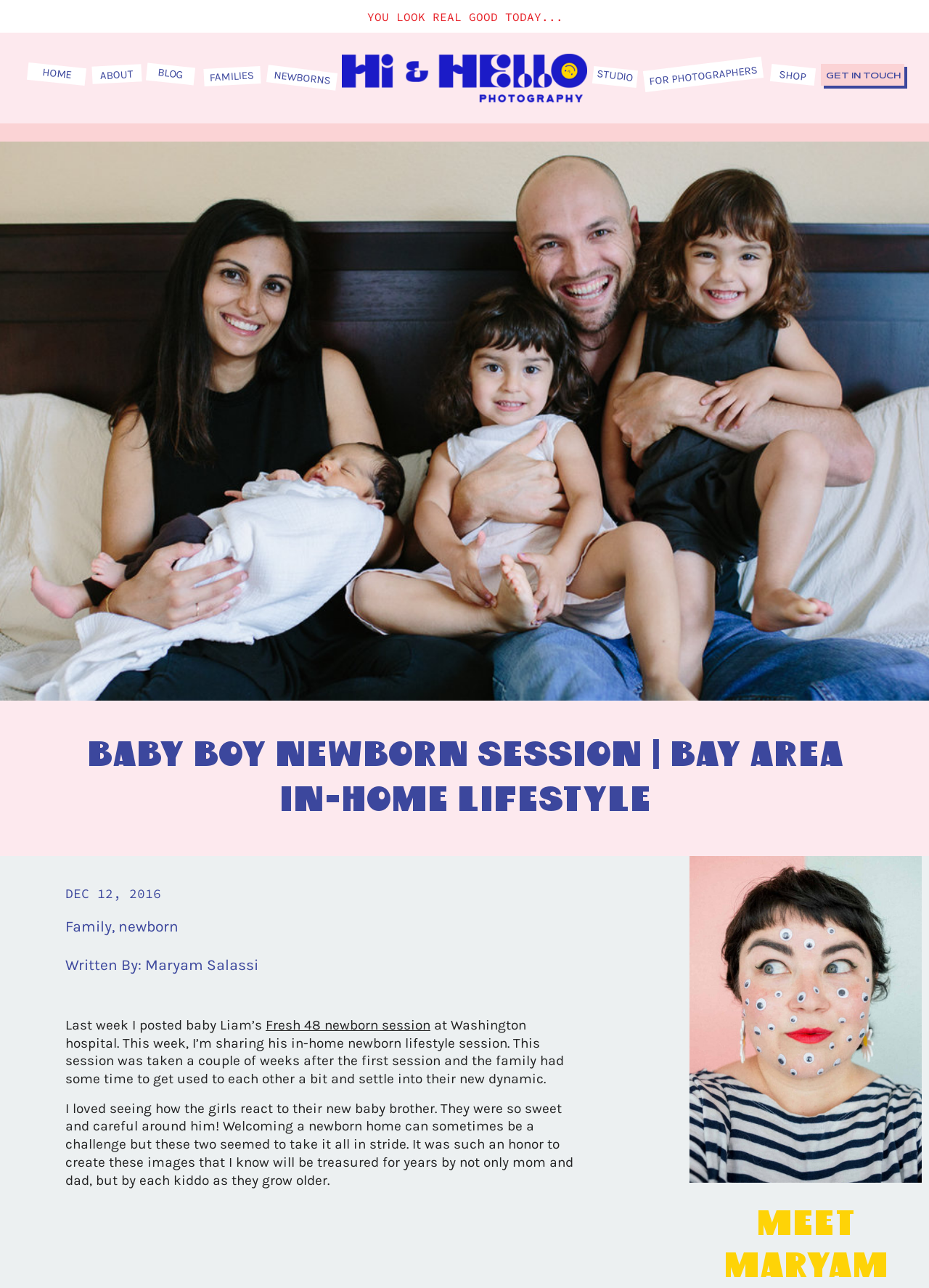Give an extensive and precise description of the webpage.

The webpage is about a baby boy's newborn session, specifically an in-home lifestyle session. At the top, there is a navigation menu with links to different sections of the website, including "HOME", "ABOUT", "BLOG", "FAMILIES", "NEWBORNS", "STUDIO", and "GET IN TOUCH". 

Below the navigation menu, there is a large heading that reads "Baby Boy Newborn Session | Bay Area In-Home Lifestyle". 

On the left side of the page, there is a section with a heading "GET IN TOUCH" and a link to "FOR PHOTOGRAPHERS" and "SHOP". 

The main content of the page is a blog post about a newborn baby boy's in-home lifestyle session. The post is written by Maryam Salassi and is dated December 12, 2016. The text describes the session, mentioning that it was taken a couple of weeks after the baby's birth, and how the family had time to settle into their new dynamic. The post also describes the interaction between the baby and his two sisters, who were sweet and careful around him. 

There are no images on the page, but the text suggests that there are images of the newborn session that will be treasured by the family for years to come.